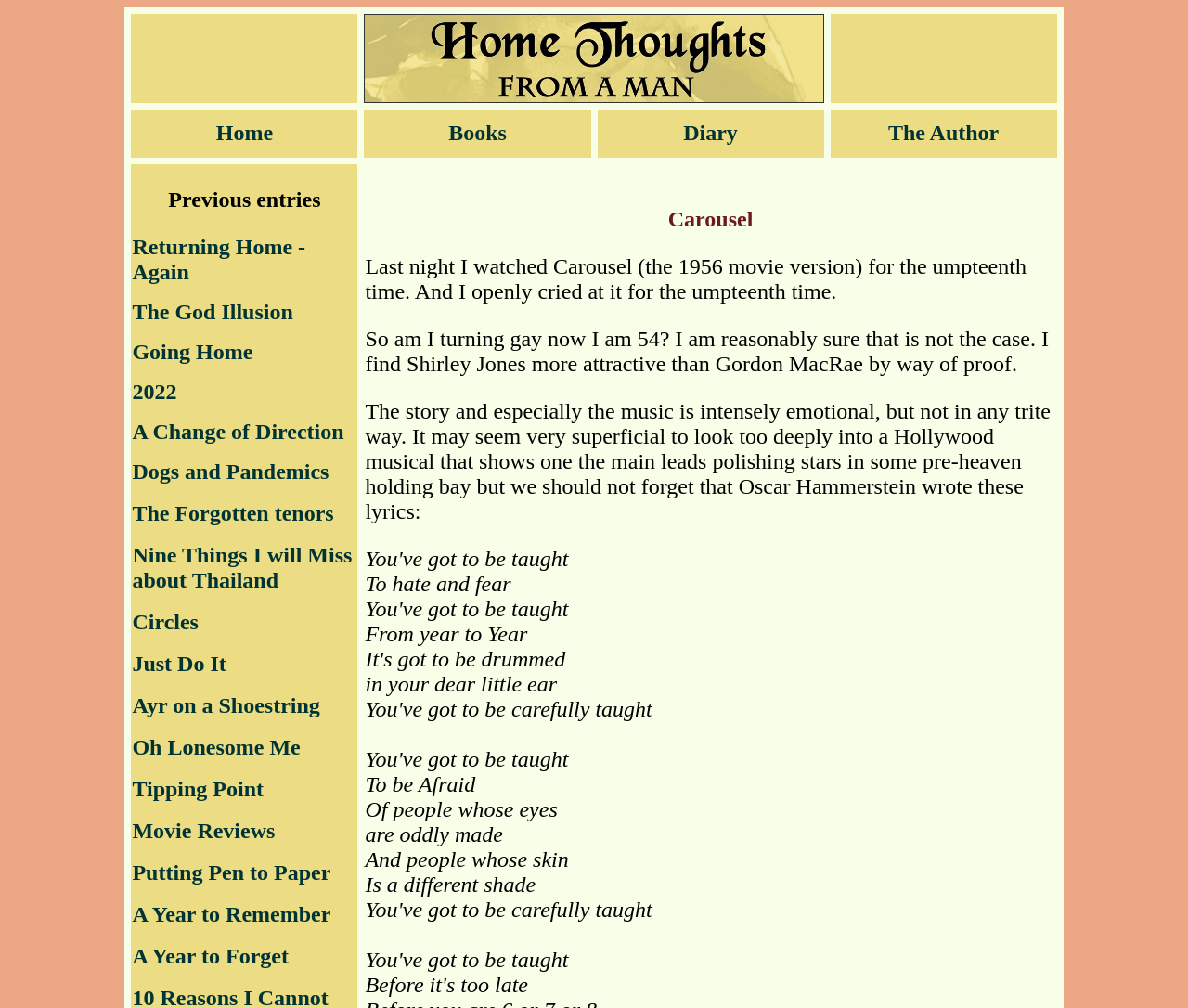Find the bounding box coordinates of the element I should click to carry out the following instruction: "Click on the 'Home' link".

[0.11, 0.109, 0.301, 0.157]